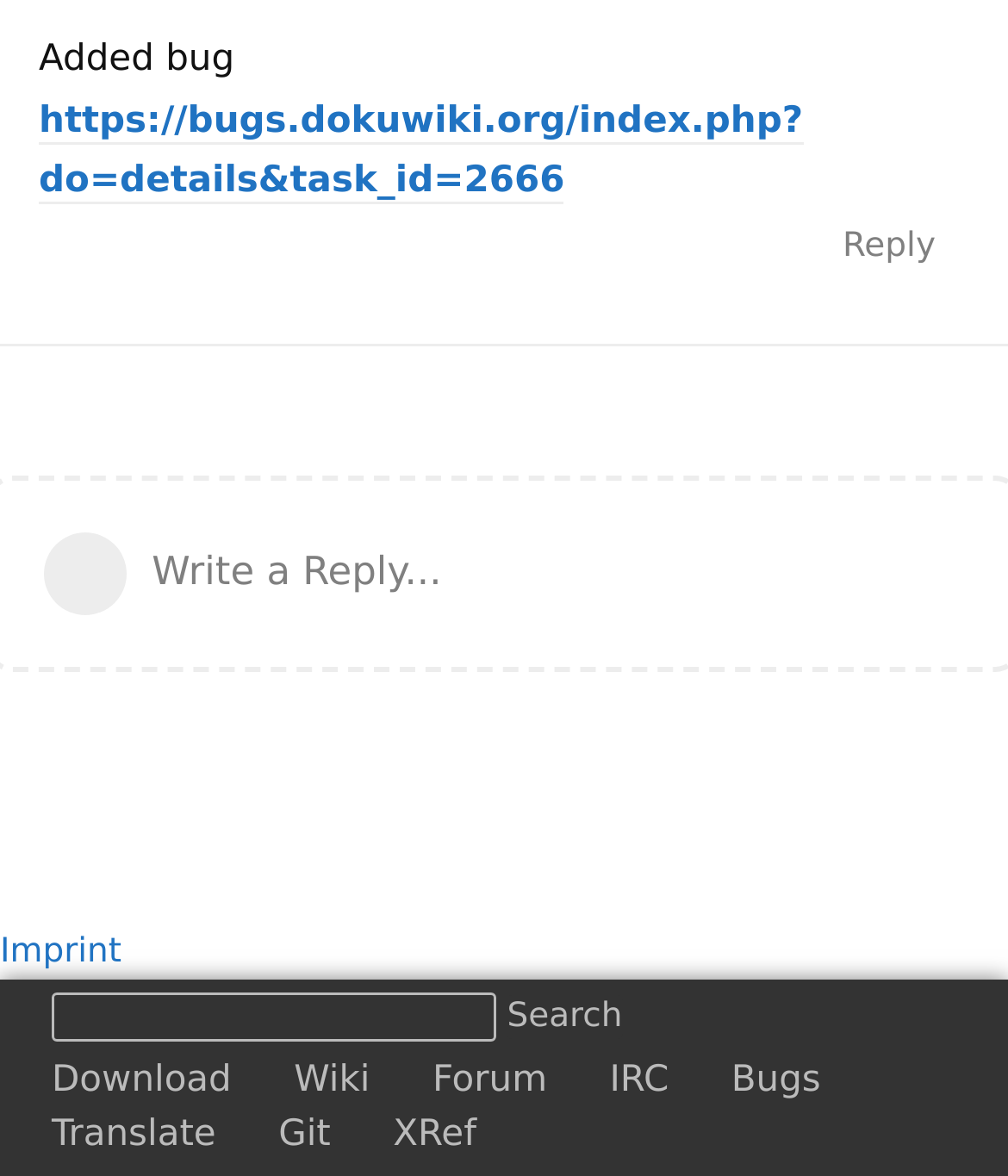Determine the bounding box for the UI element described here: "https://bugs.dokuwiki.org/index.php?do=details&task_id=2666".

[0.038, 0.085, 0.797, 0.175]